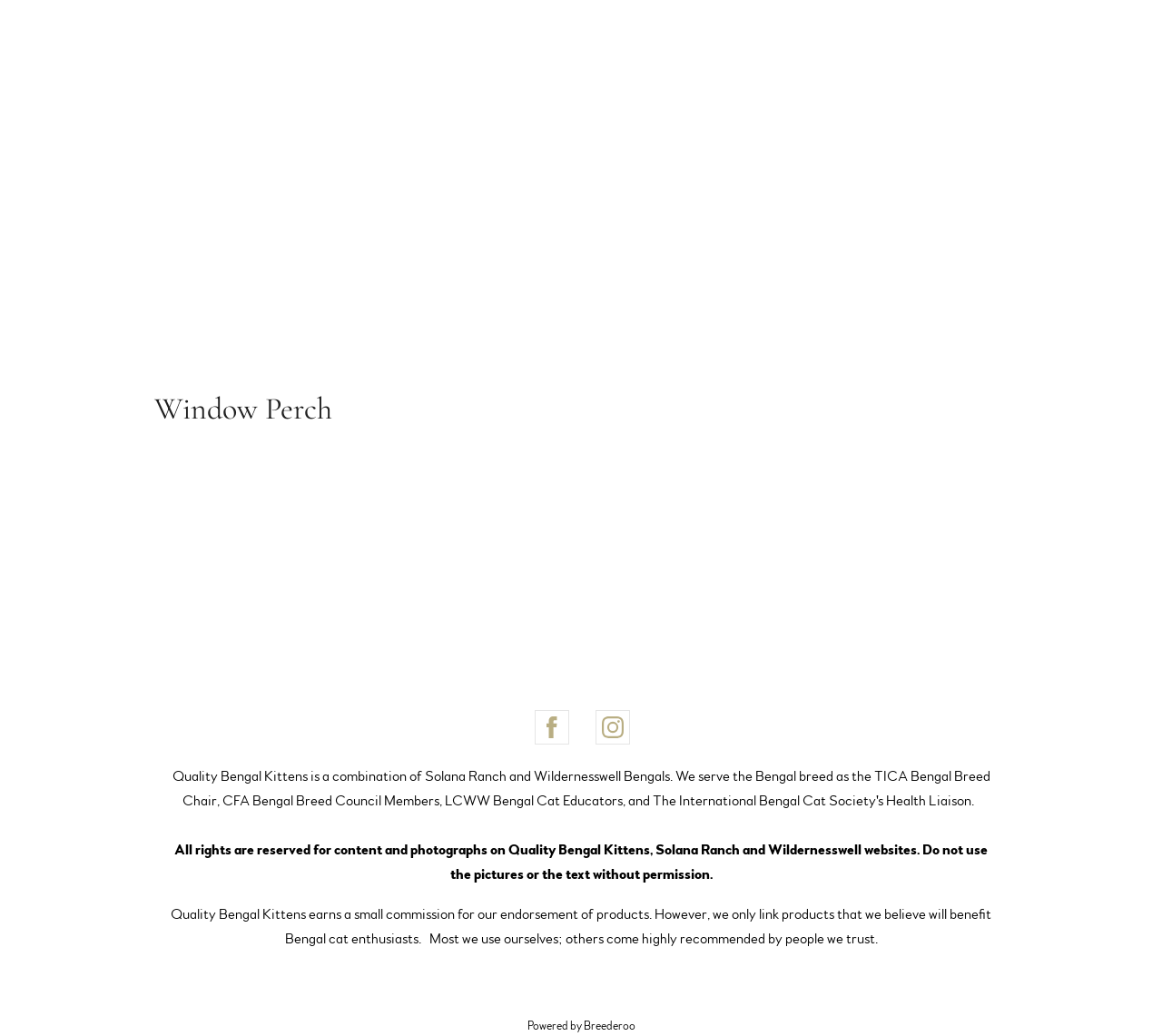What is the purpose of the website?
Your answer should be a single word or phrase derived from the screenshot.

Bengal cat enthusiasts